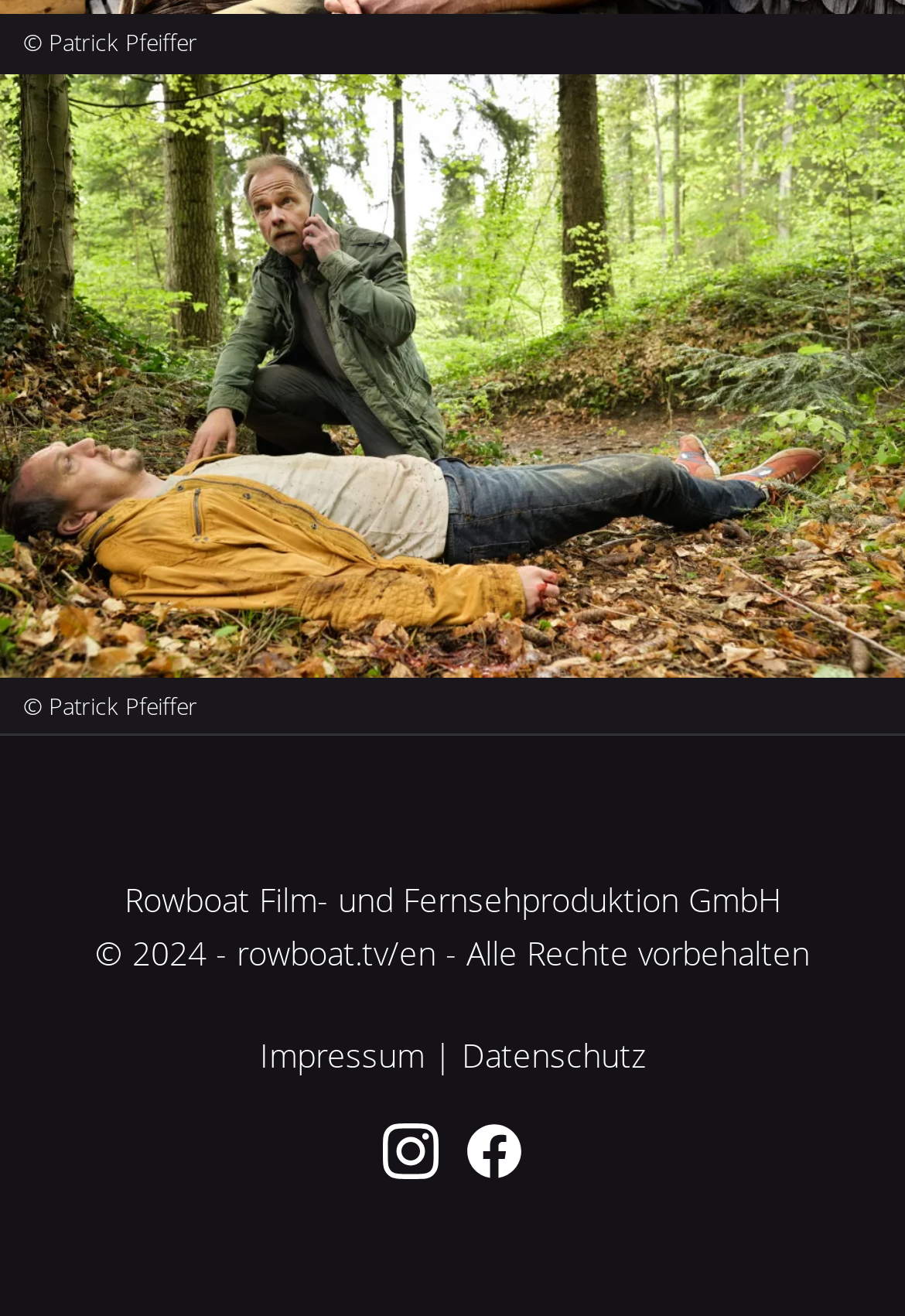Using the provided description: "parent_node: © Patrick Pfeiffer", find the bounding box coordinates of the corresponding UI element. The output should be four float numbers between 0 and 1, in the format [left, top, right, bottom].

[0.0, 0.057, 1.0, 0.515]